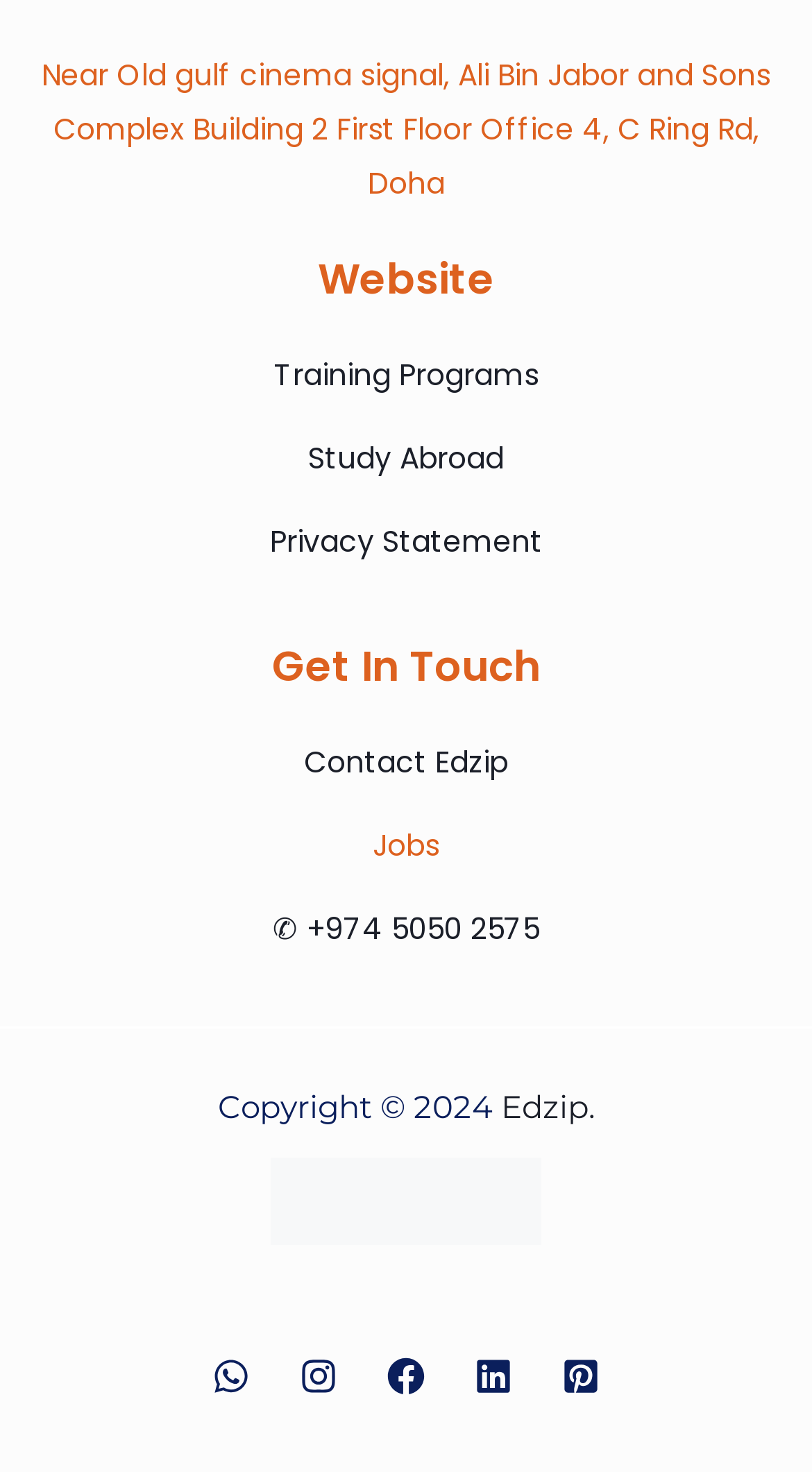Find the bounding box coordinates of the area to click in order to follow the instruction: "Open Edzip on Facebook".

[0.477, 0.923, 0.523, 0.948]